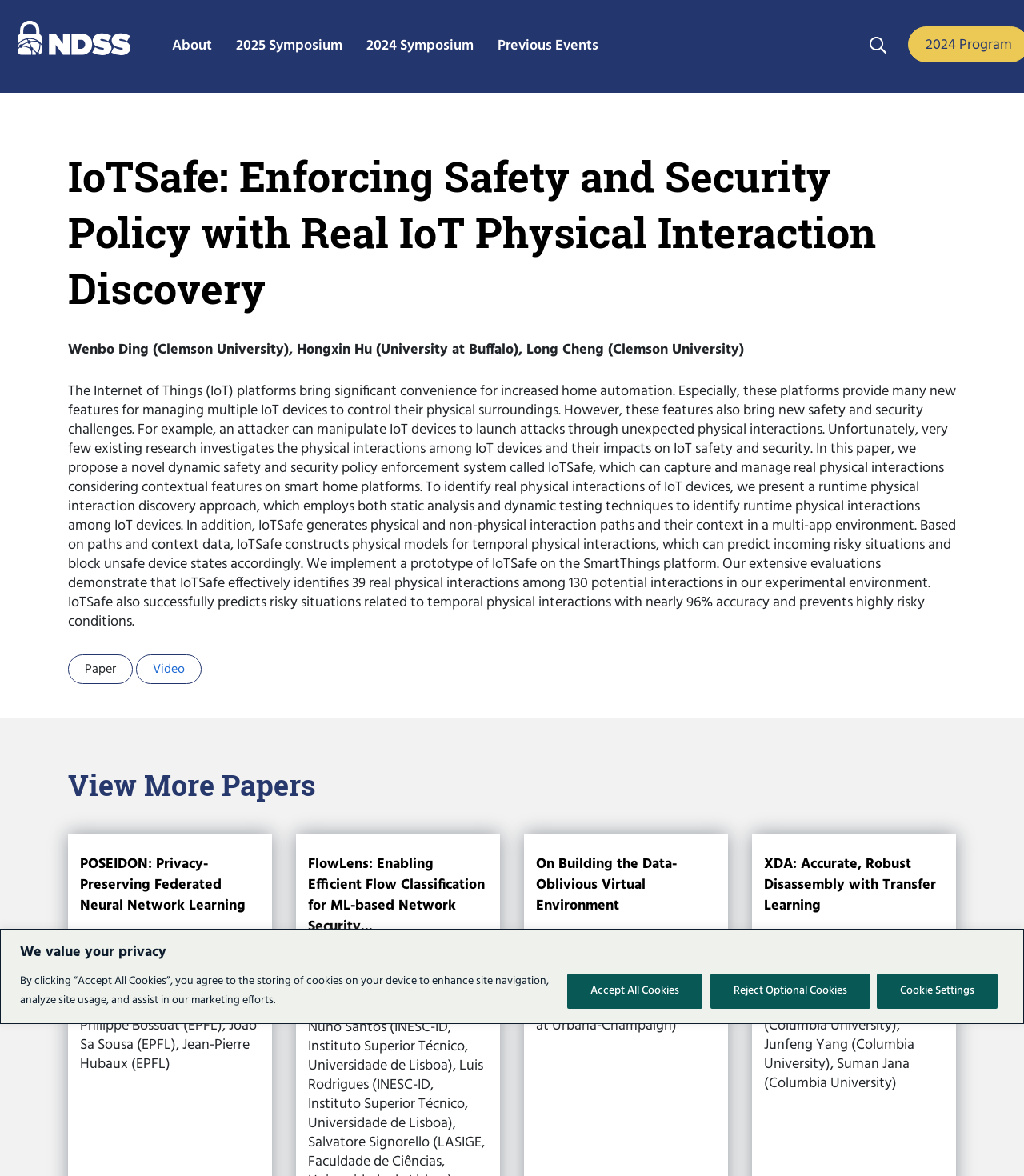Using the element description: "About", determine the bounding box coordinates for the specified UI element. The coordinates should be four float numbers between 0 and 1, [left, top, right, bottom].

[0.168, 0.024, 0.207, 0.059]